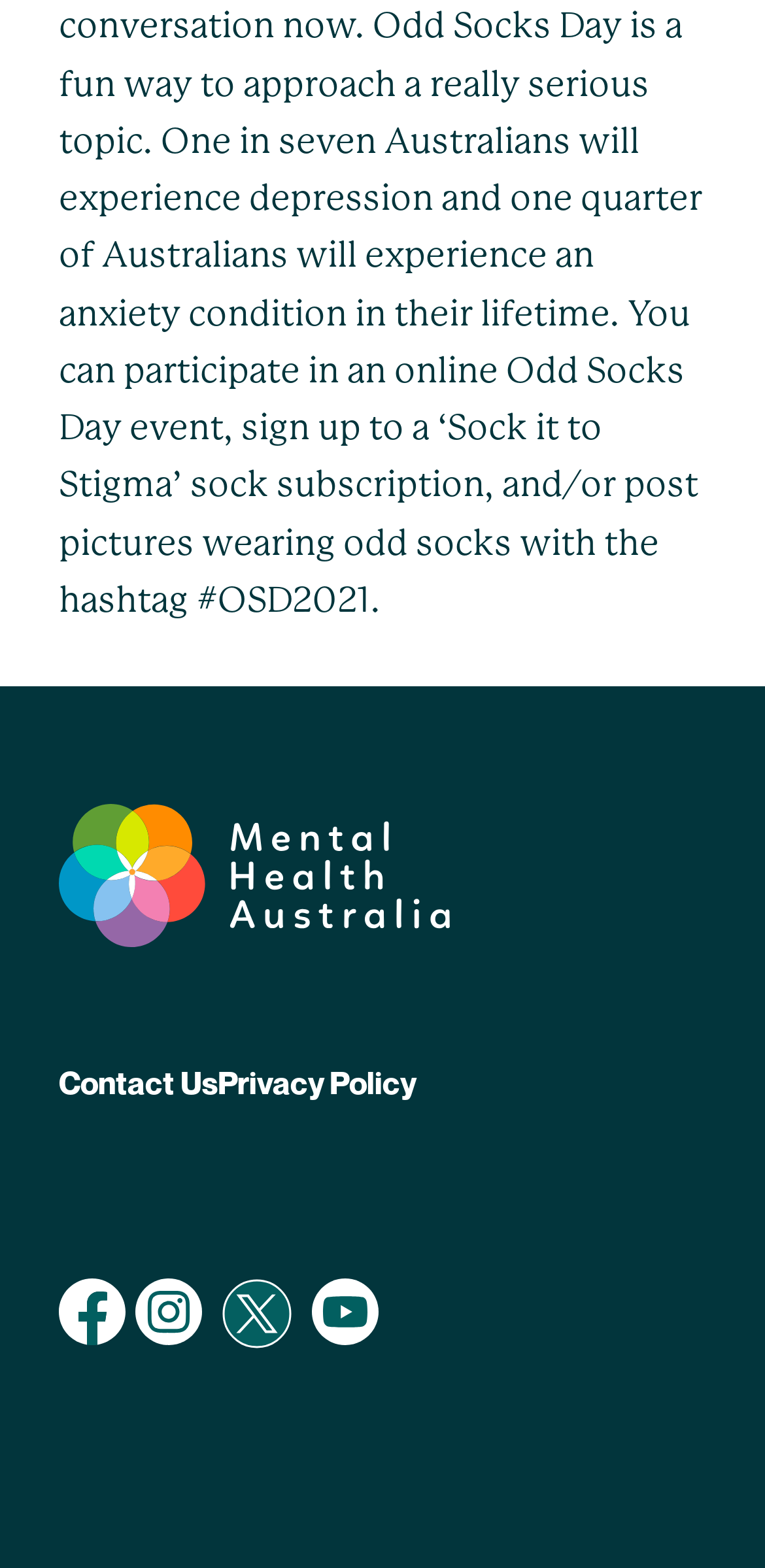Locate the bounding box of the UI element with the following description: "<img decoding="async" class= "x" src="/wp-content/uploads/2023/08/Group.svg">".

[0.277, 0.815, 0.395, 0.86]